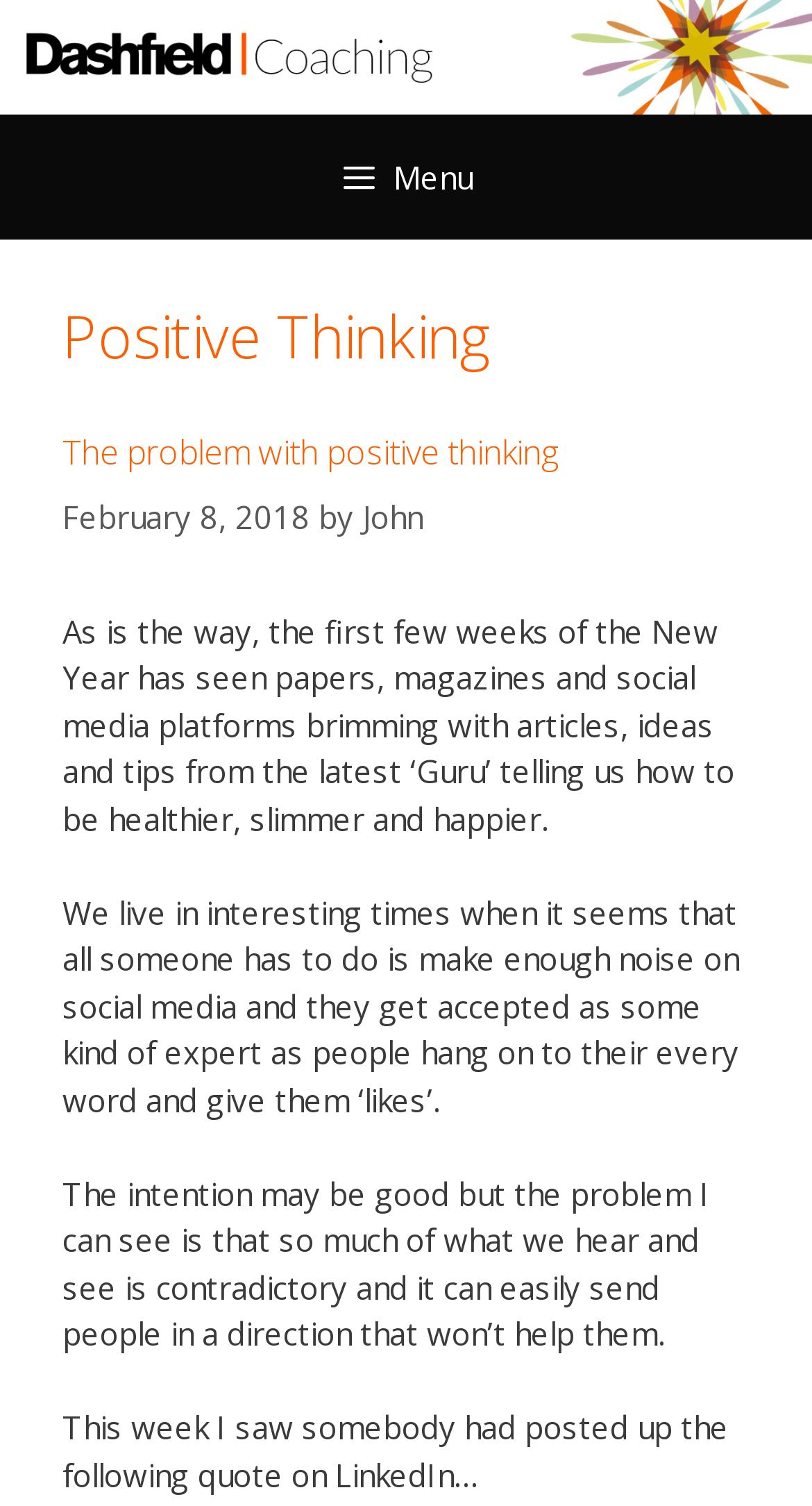Create a detailed description of the webpage's content and layout.

The webpage is about the archives of positive thinking articles by John Dashfield. At the top, there is a banner with a link to John Dashfield's website and an image of John Dashfield. Below the banner, there is a primary navigation menu with a button to expand or collapse it.

The main content of the webpage is divided into sections. The first section has a heading "Positive Thinking" and a subheading "The problem with positive thinking" with a link to the article. Below the subheading, there is a timestamp showing the date "February 8, 2018" and the author's name "John". 

The main article content is divided into four paragraphs. The first paragraph discusses how social media platforms are filled with articles and tips from self-proclaimed experts on how to be healthier, slimmer, and happier. The second paragraph criticizes the trend of accepting people as experts based on their social media presence. The third paragraph highlights the problem of contradictory advice and its potential harm. The fourth paragraph starts with a quote from LinkedIn, but the rest of the quote is not visible on this webpage.

There are no images in the main content area, but there is an image of John Dashfield in the banner at the top.